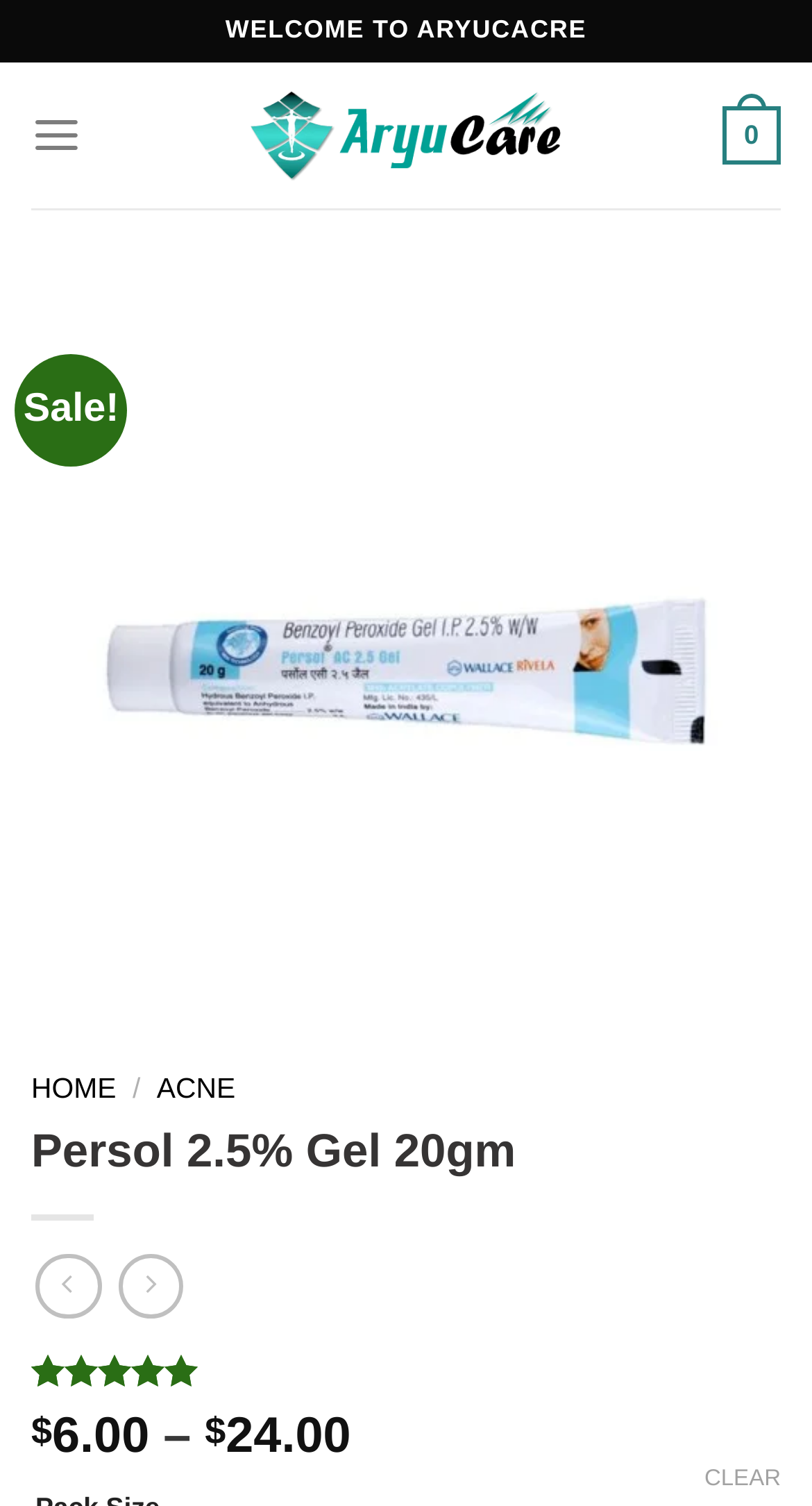Find the UI element described as: "aria-label="Menu"" and predict its bounding box coordinates. Ensure the coordinates are four float numbers between 0 and 1, [left, top, right, bottom].

[0.038, 0.056, 0.101, 0.124]